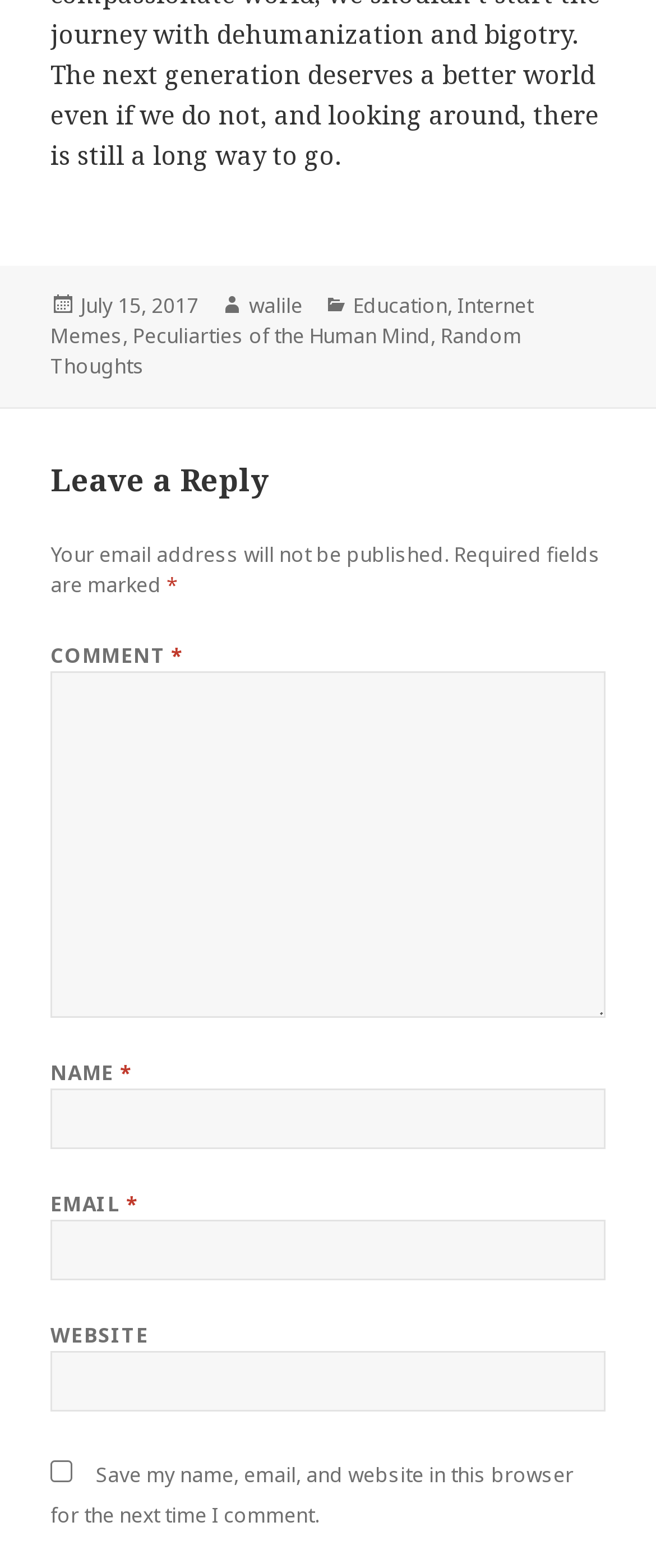Determine the bounding box coordinates for the area you should click to complete the following instruction: "Check the box to save your information".

[0.077, 0.931, 0.11, 0.945]